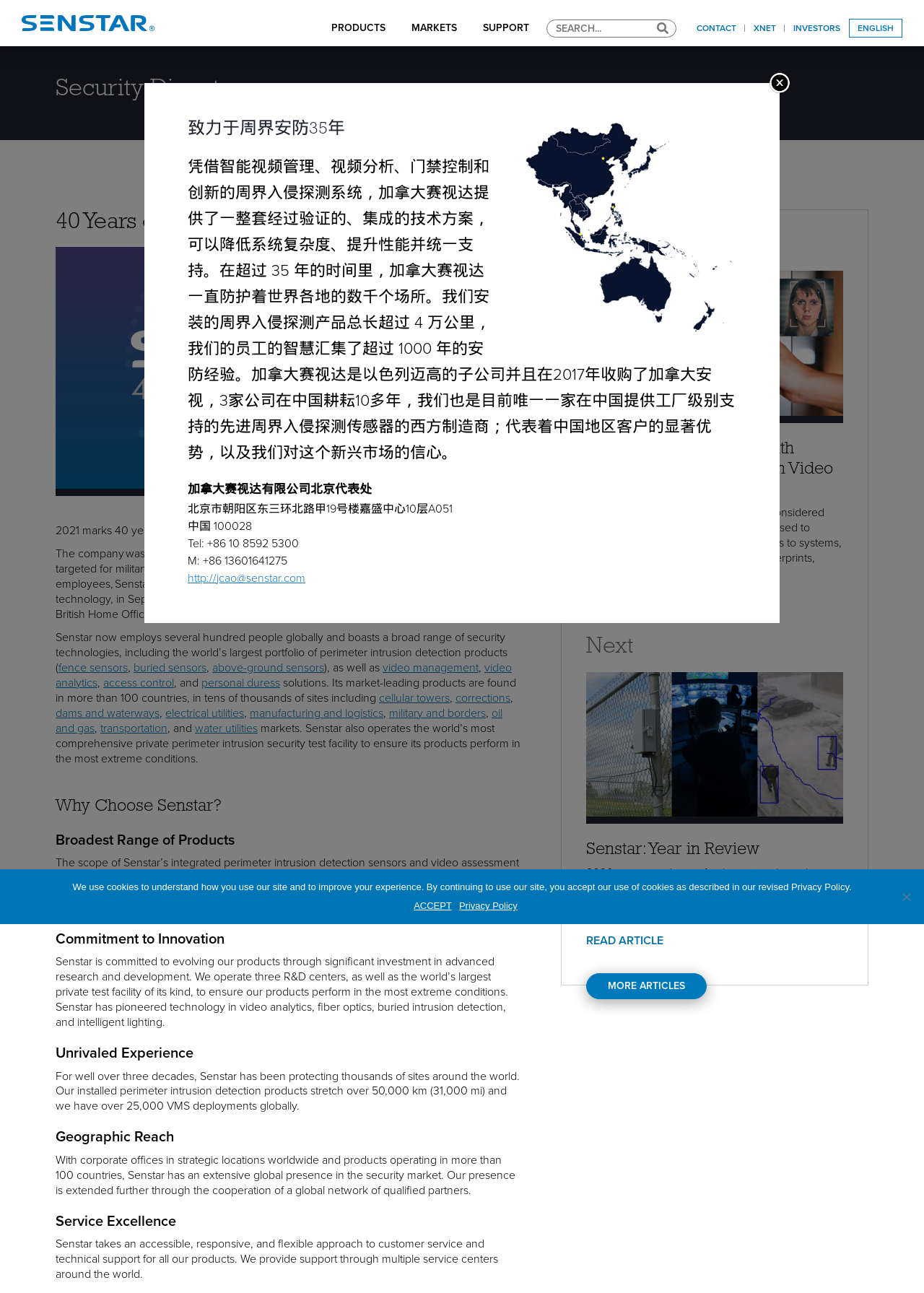Give the bounding box coordinates for the element described by: "dams and waterways".

[0.06, 0.545, 0.173, 0.558]